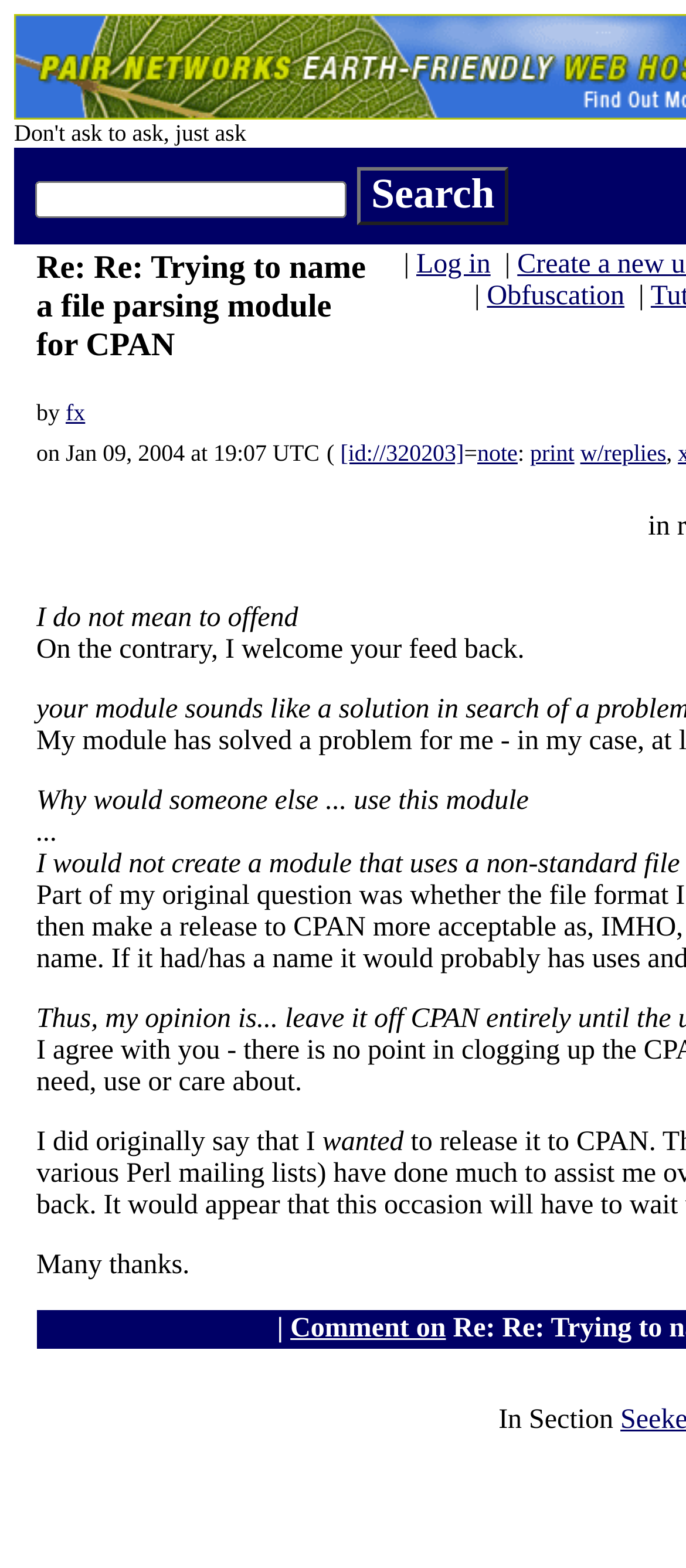What is the last sentence of the post?
Please provide a single word or phrase as the answer based on the screenshot.

Many thanks.